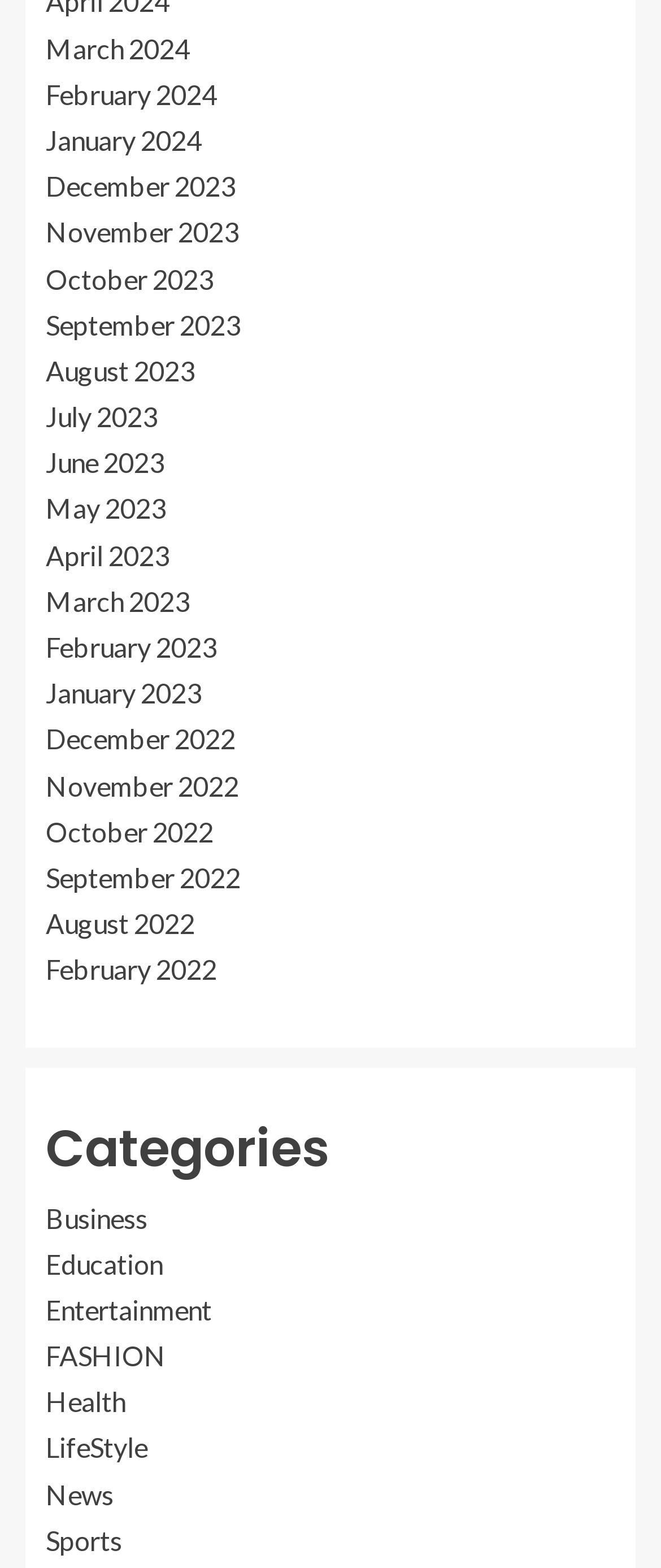Give a short answer to this question using one word or a phrase:
What categories are available on the webpage?

Business, Education, etc.